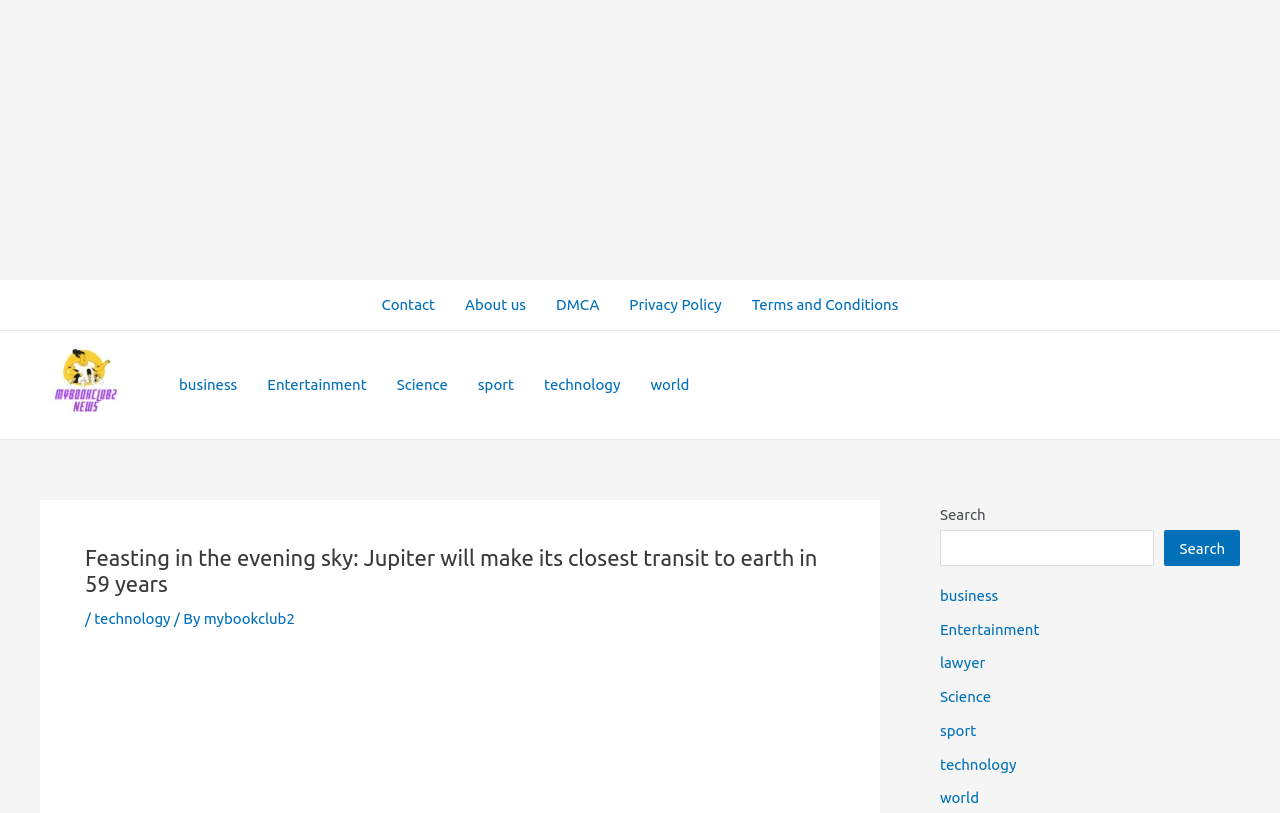Identify the bounding box coordinates for the UI element described by the following text: "aria-label="Advertisement" name="aswift_1" title="Advertisement"". Provide the coordinates as four float numbers between 0 and 1, in the format [left, top, right, bottom].

[0.0, 0.0, 0.938, 0.344]